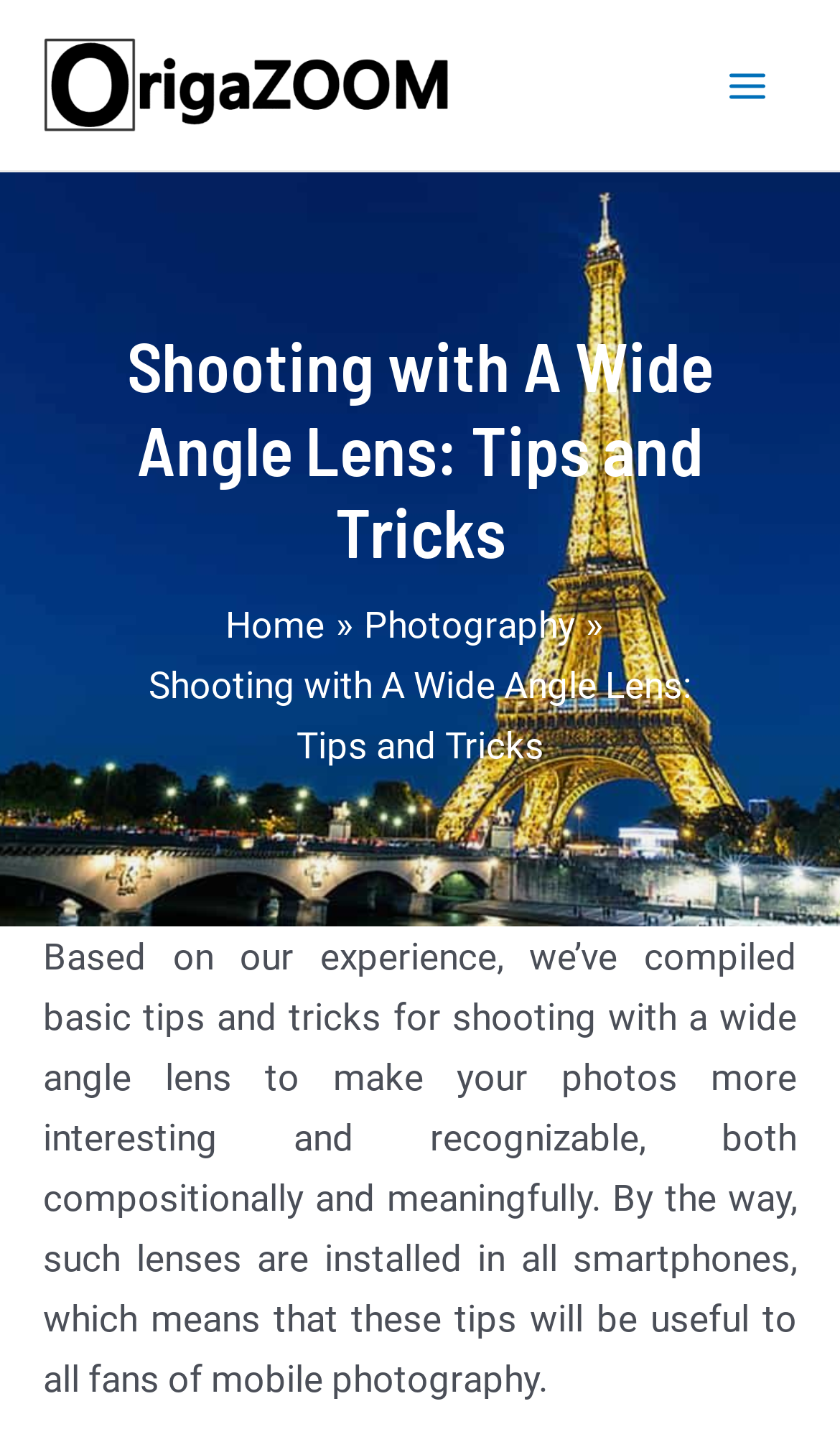Respond to the following question using a concise word or phrase: 
What is the name of the website?

OrigaZoom